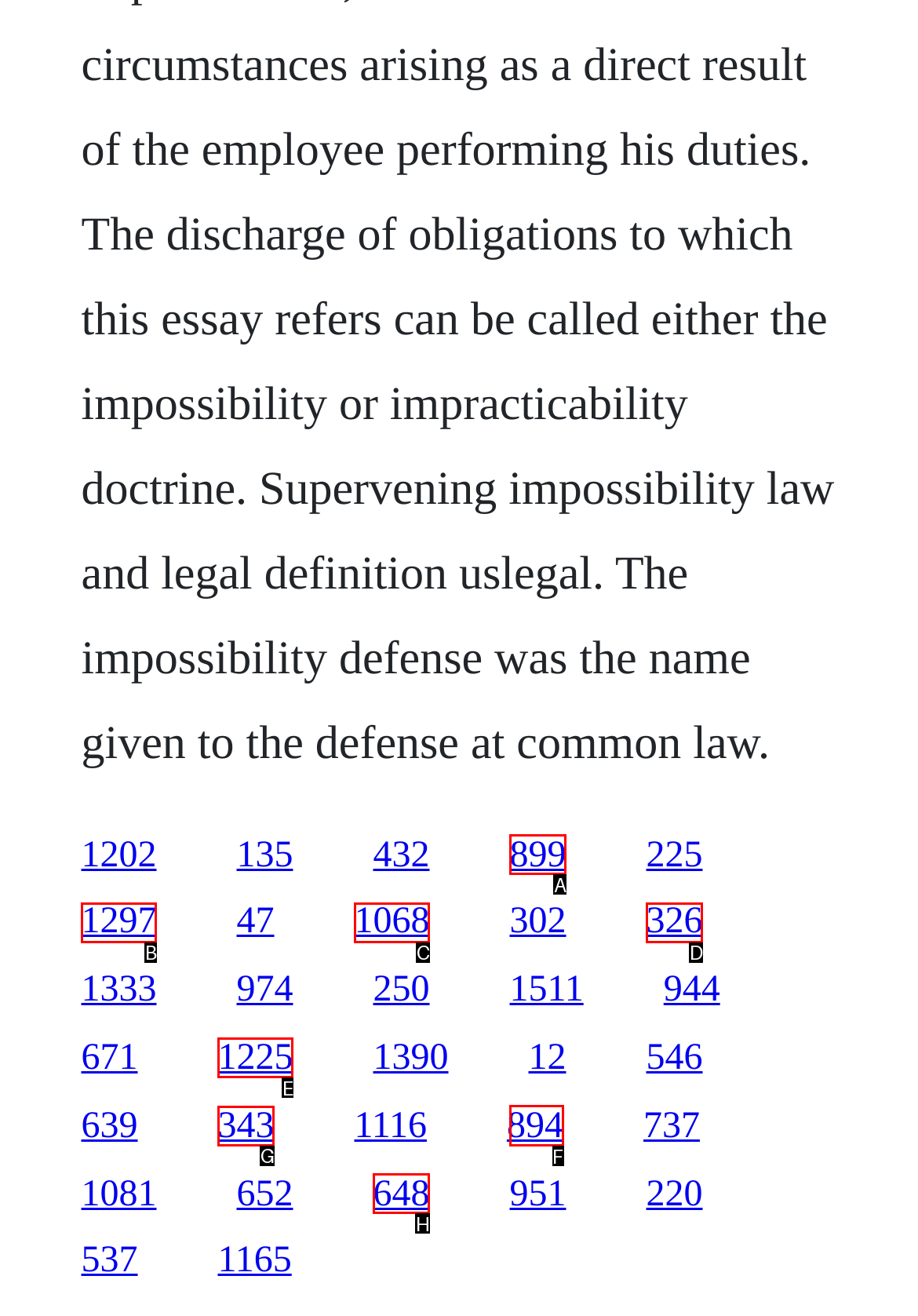Specify which element within the red bounding boxes should be clicked for this task: follow the fifteenth link Respond with the letter of the correct option.

F